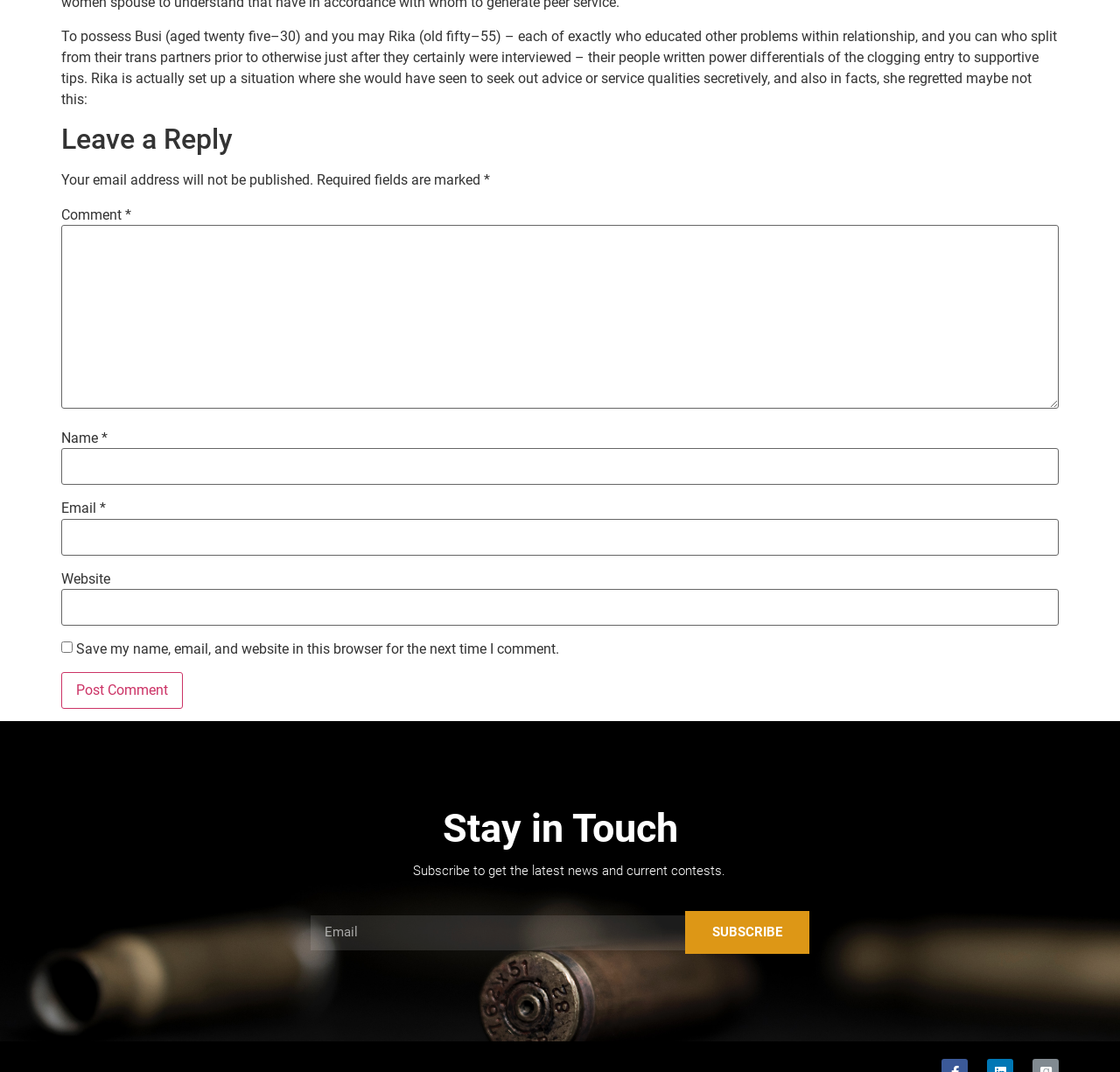Please provide the bounding box coordinates in the format (top-left x, top-left y, bottom-right x, bottom-right y). Remember, all values are floating point numbers between 0 and 1. What is the bounding box coordinate of the region described as: subscribe

[0.611, 0.85, 0.723, 0.89]